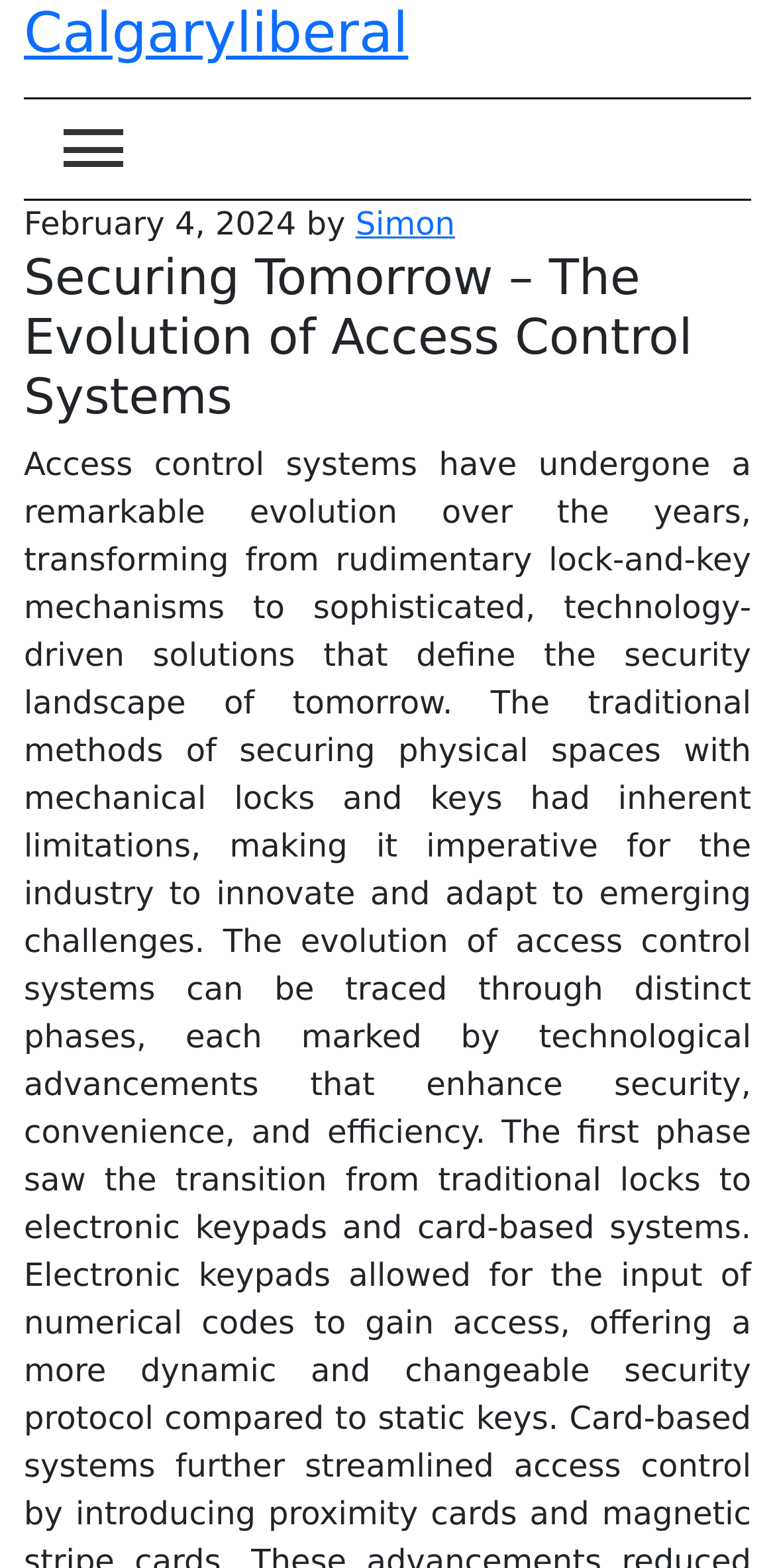Give a one-word or one-phrase response to the question: 
What is the date of the article?

February 4, 2024